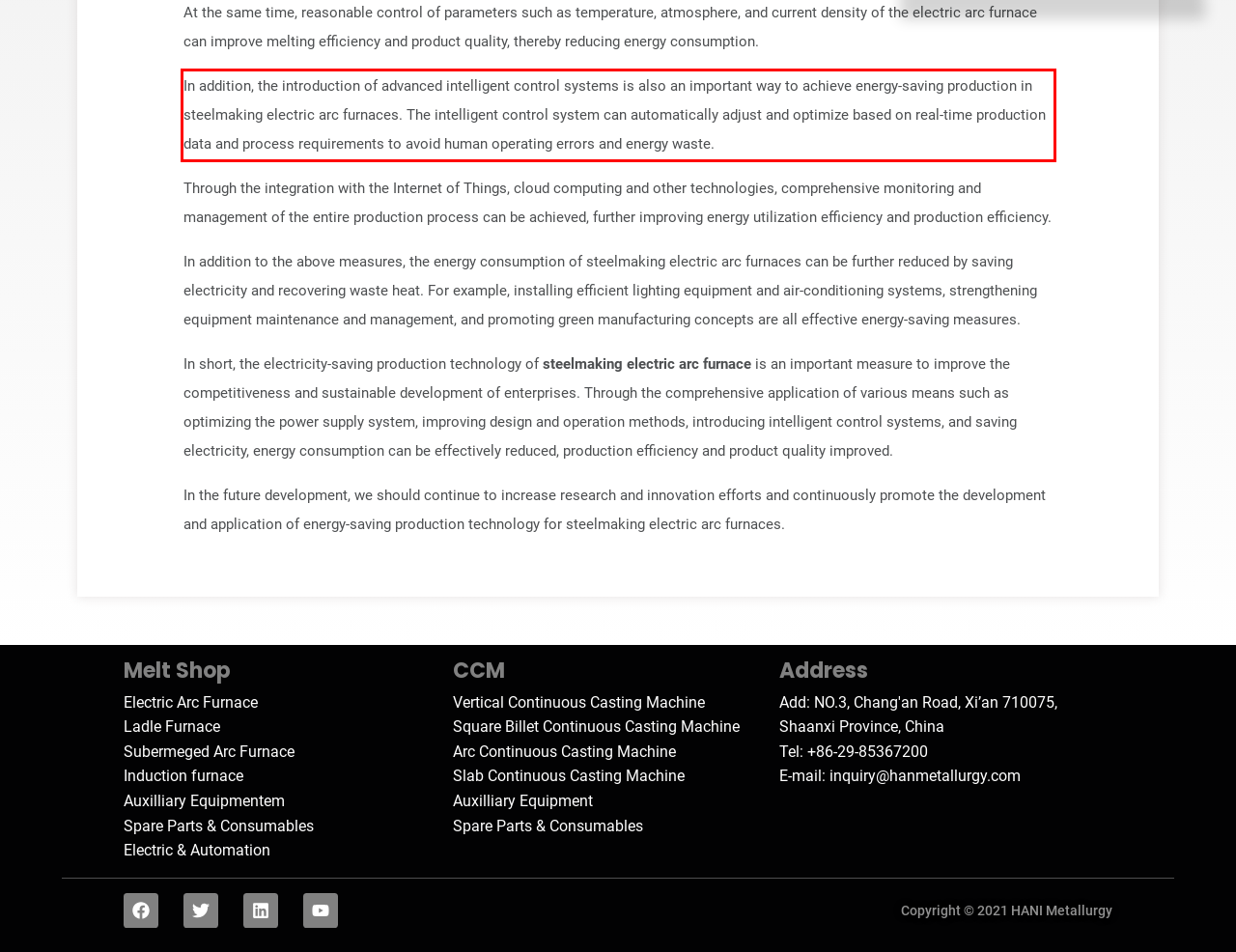Using the provided screenshot, read and generate the text content within the red-bordered area.

In addition, the introduction of advanced intelligent control systems is also an important way to achieve energy-saving production in steelmaking electric arc furnaces. The intelligent control system can automatically adjust and optimize based on real-time production data and process requirements to avoid human operating errors and energy waste.